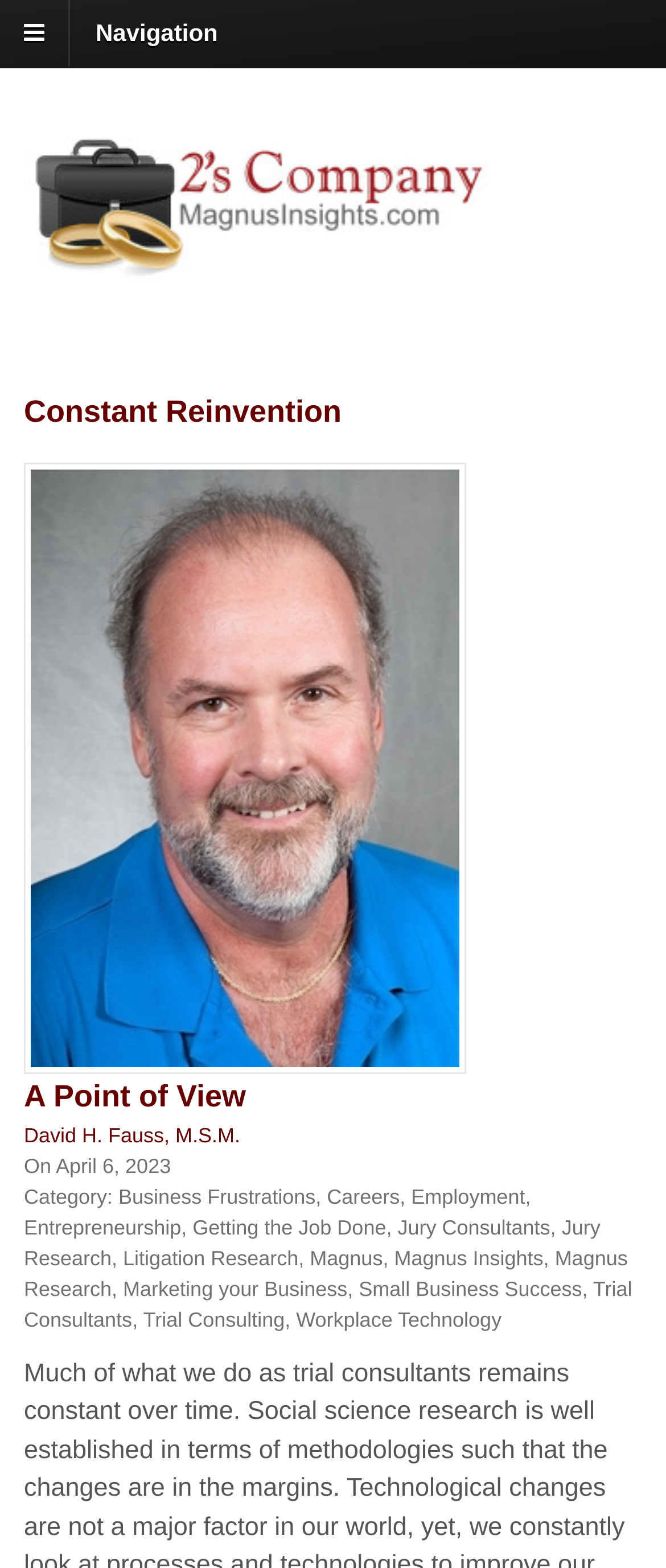Determine the bounding box coordinates of the clickable region to follow the instruction: "Explore Business Frustrations".

[0.178, 0.756, 0.474, 0.771]